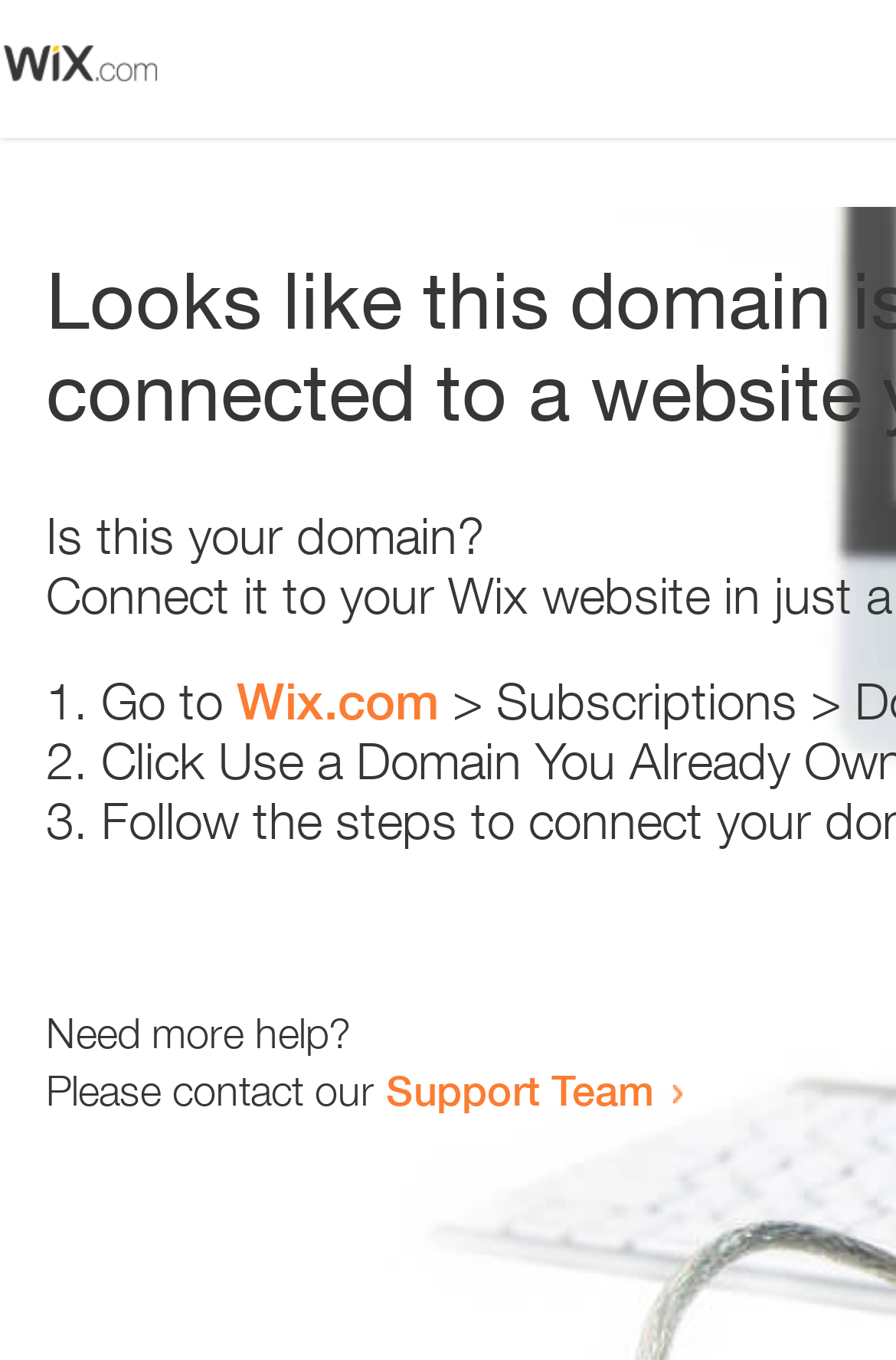Is the webpage related to domain management?
Based on the screenshot, respond with a single word or phrase.

Yes